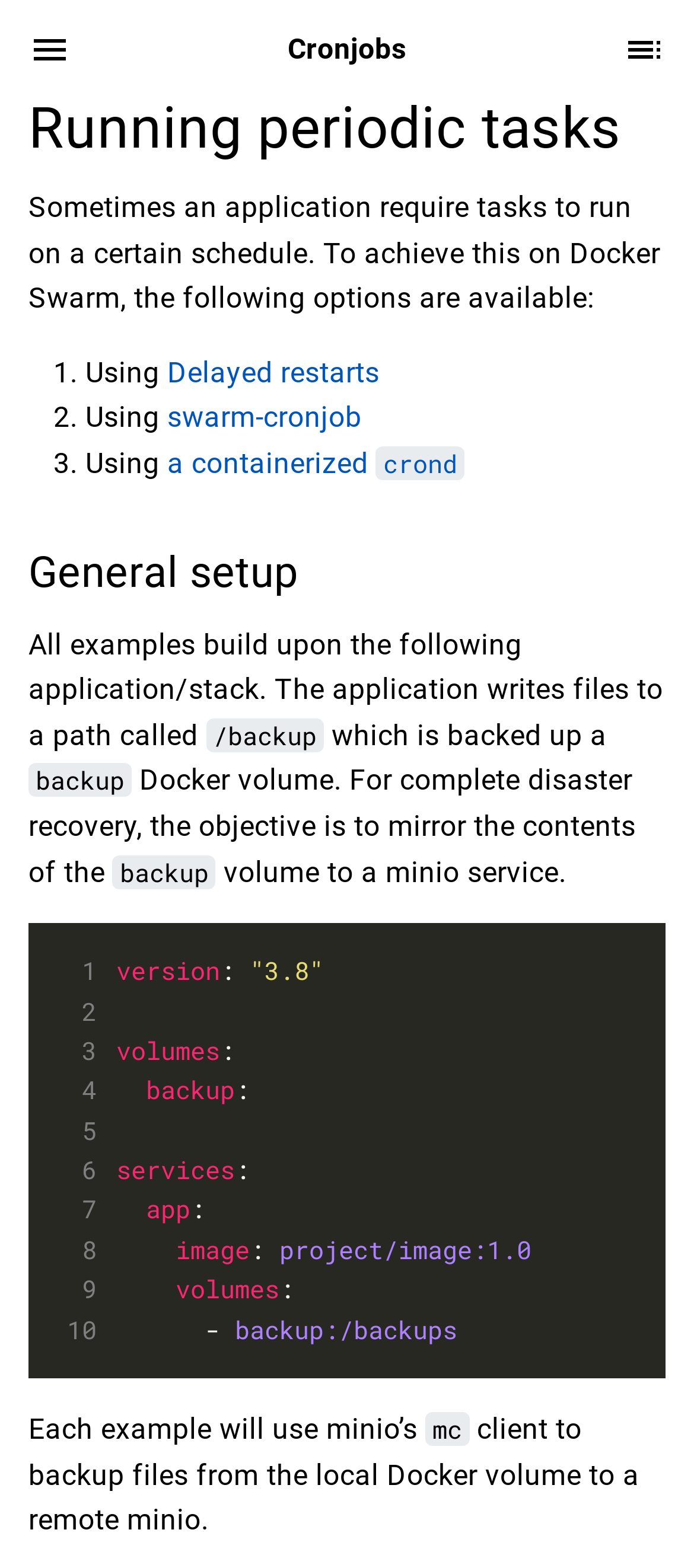Please answer the following question using a single word or phrase: 
What is used to backup files from the local Docker volume?

minio's mc client